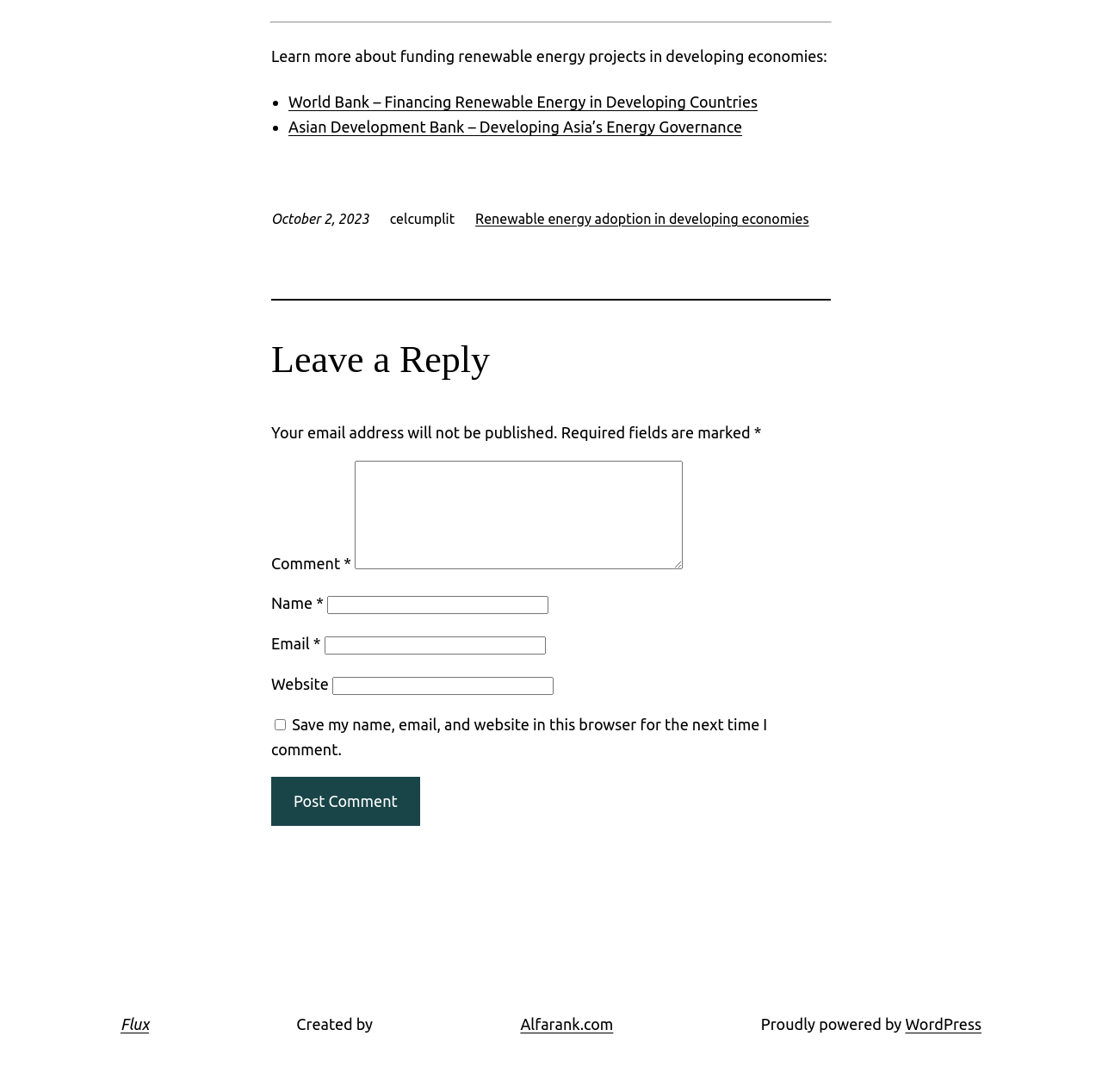Observe the image and answer the following question in detail: What is the name of the platform powering the webpage?

The static text 'Proudly powered by' is followed by a link to 'WordPress', indicating that the webpage is powered by the WordPress platform.